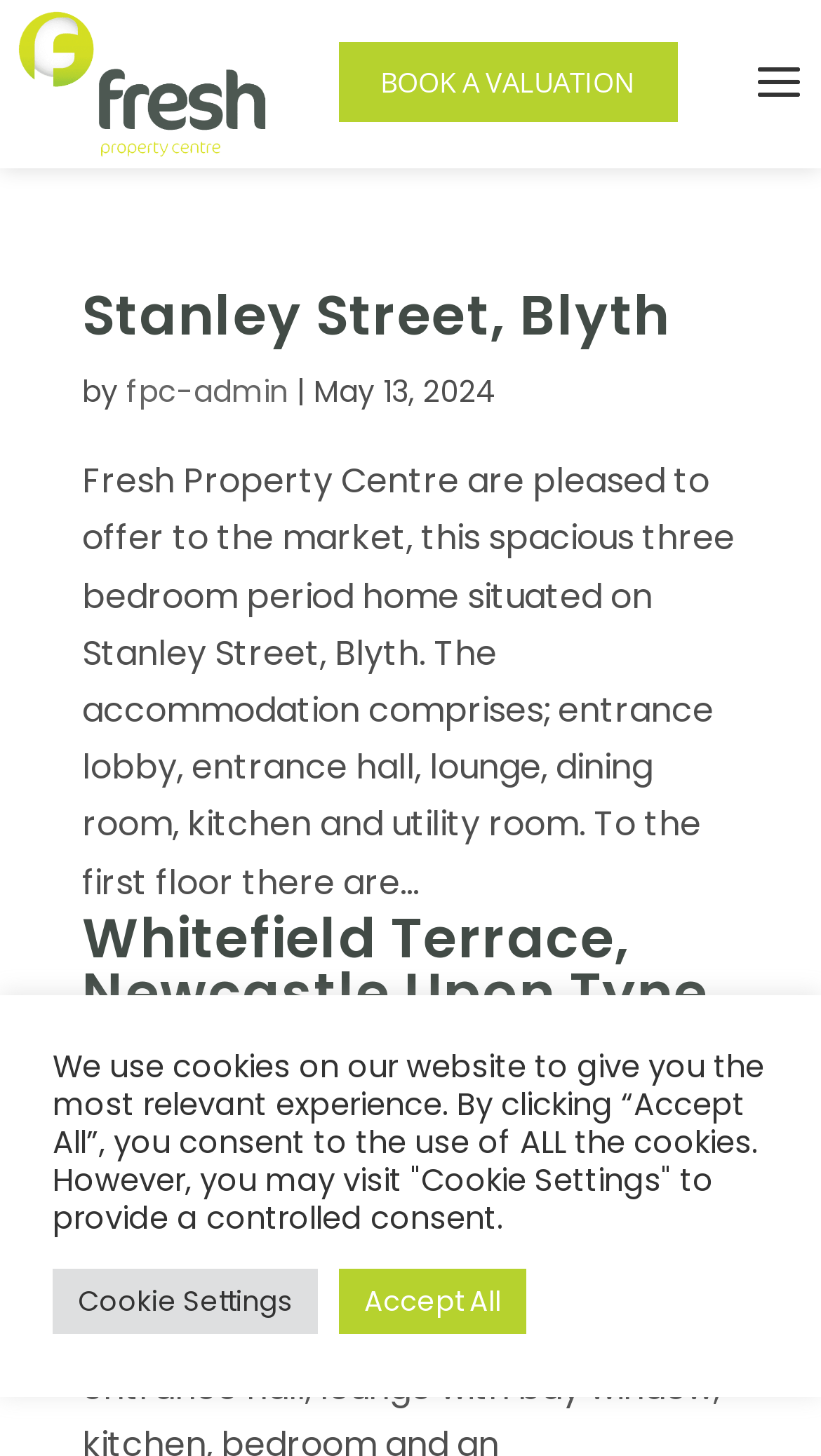Extract the bounding box coordinates for the described element: "Book a Valuation". The coordinates should be represented as four float numbers between 0 and 1: [left, top, right, bottom].

[0.412, 0.029, 0.825, 0.084]